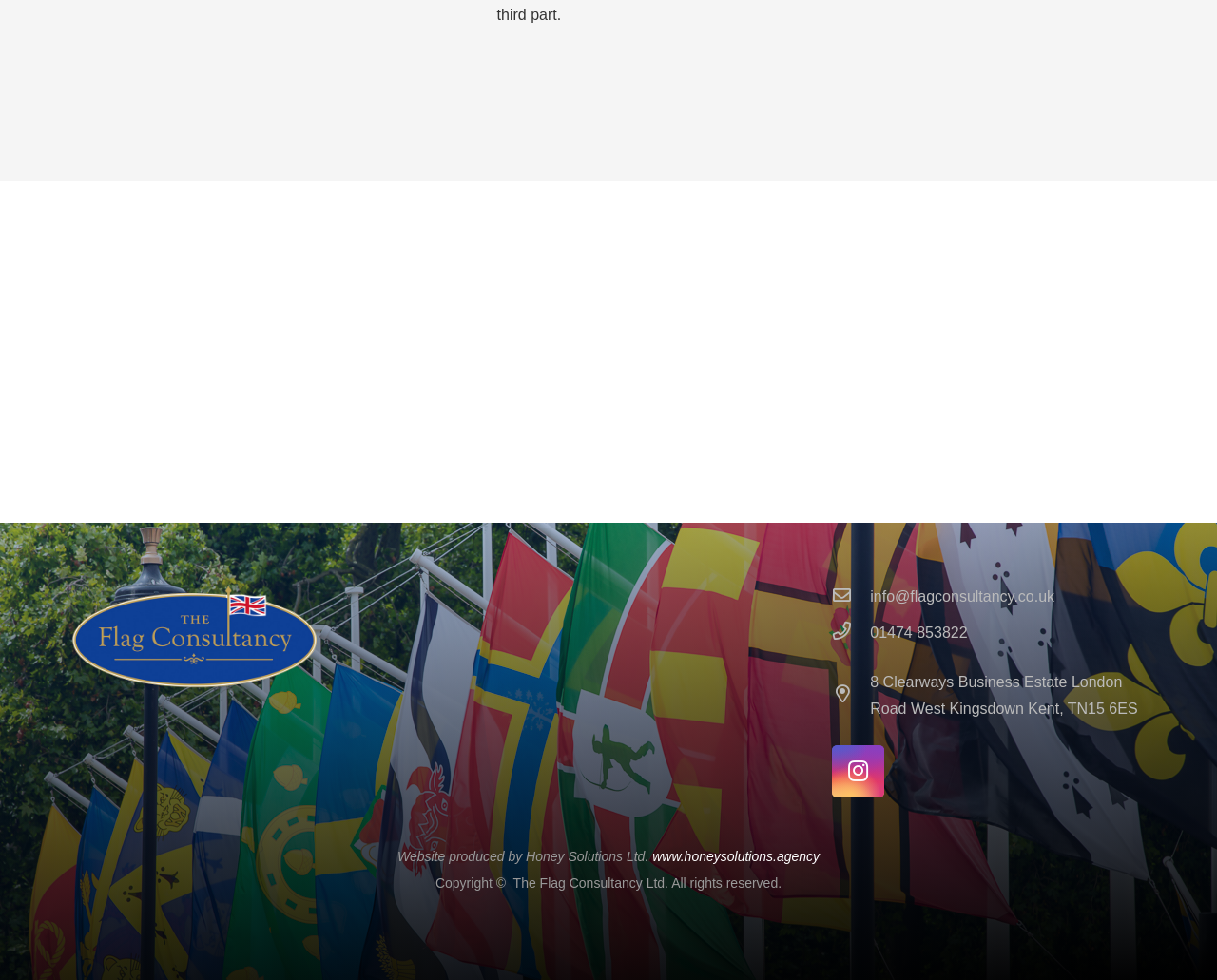Who developed the website?
Give a detailed and exhaustive answer to the question.

The website developer can be found at the bottom of the webpage, in the footer section, where it is listed as 'produce by Honey Solutions Ltd.'.